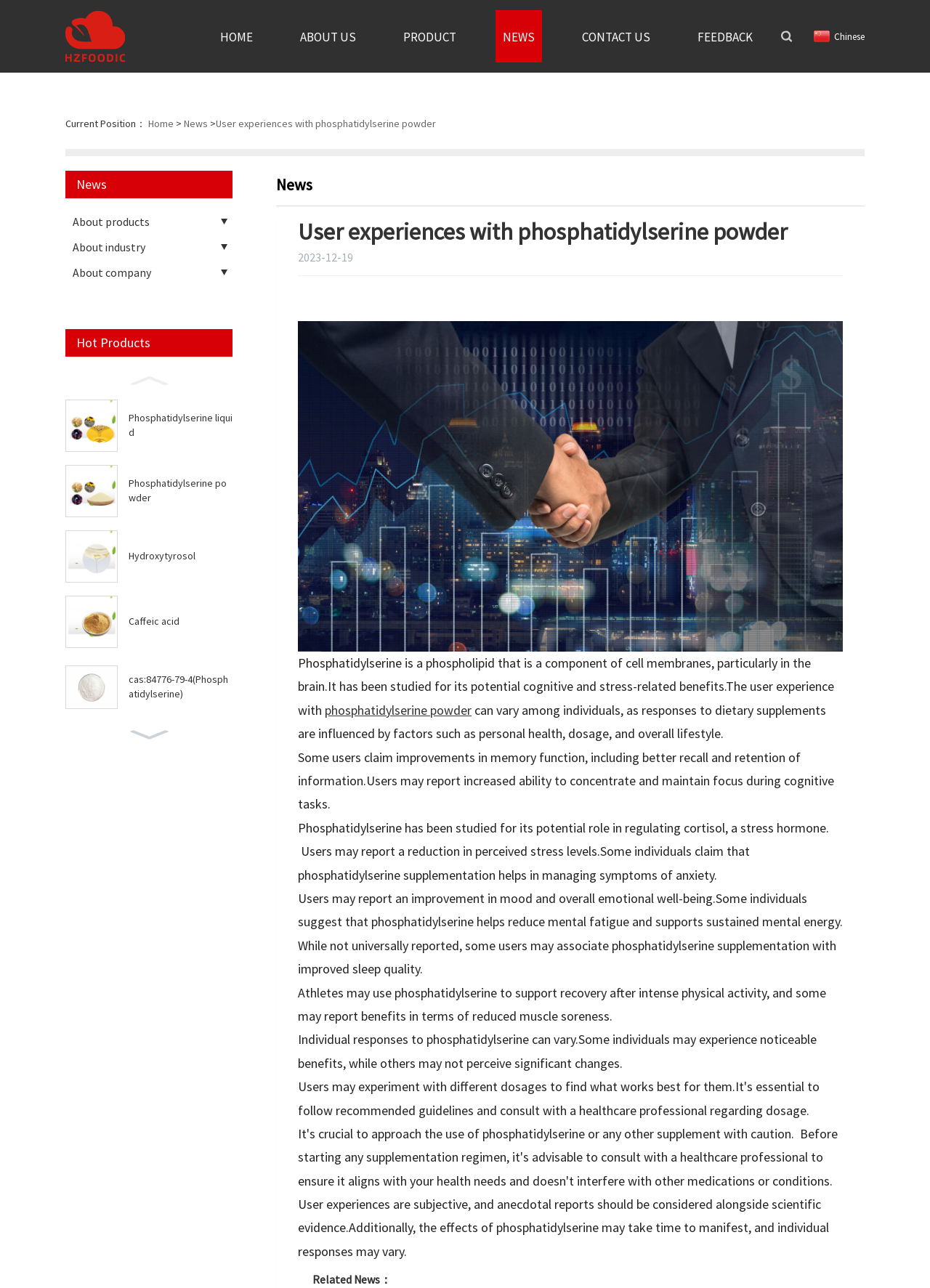What is the benefit of phosphatidylserine mentioned in the article?
Please answer the question with a detailed and comprehensive explanation.

The article mentions that some users claim improvements in memory function, including better recall and retention of information, as a benefit of phosphatidylserine.